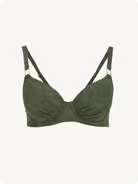What is the texture of the bikini top?
Look at the image and respond with a single word or a short phrase.

Textured